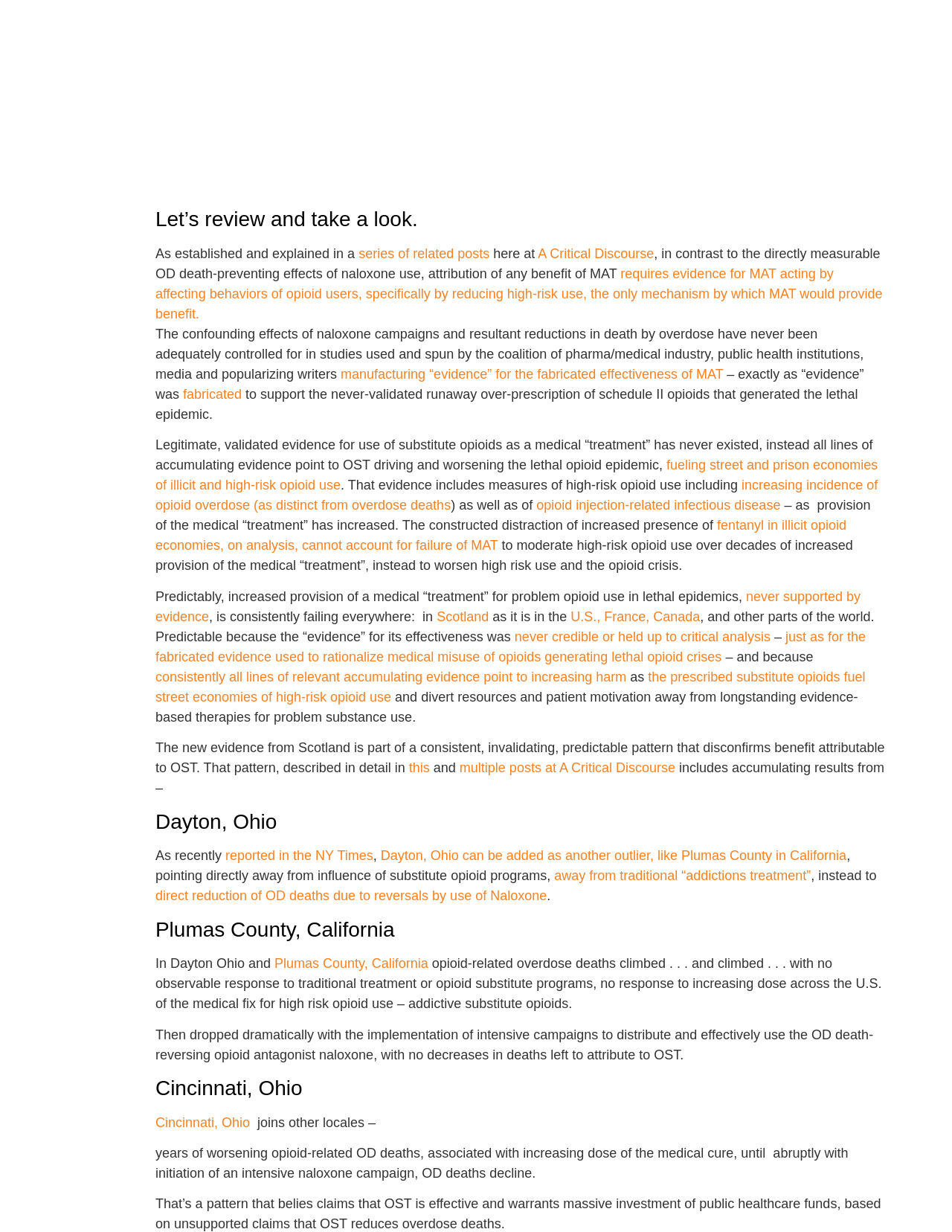Determine the bounding box coordinates of the clickable region to execute the instruction: "follow the link 'fueling street and prison economies of illicit and high-risk opioid use'". The coordinates should be four float numbers between 0 and 1, denoted as [left, top, right, bottom].

[0.163, 0.134, 0.922, 0.163]